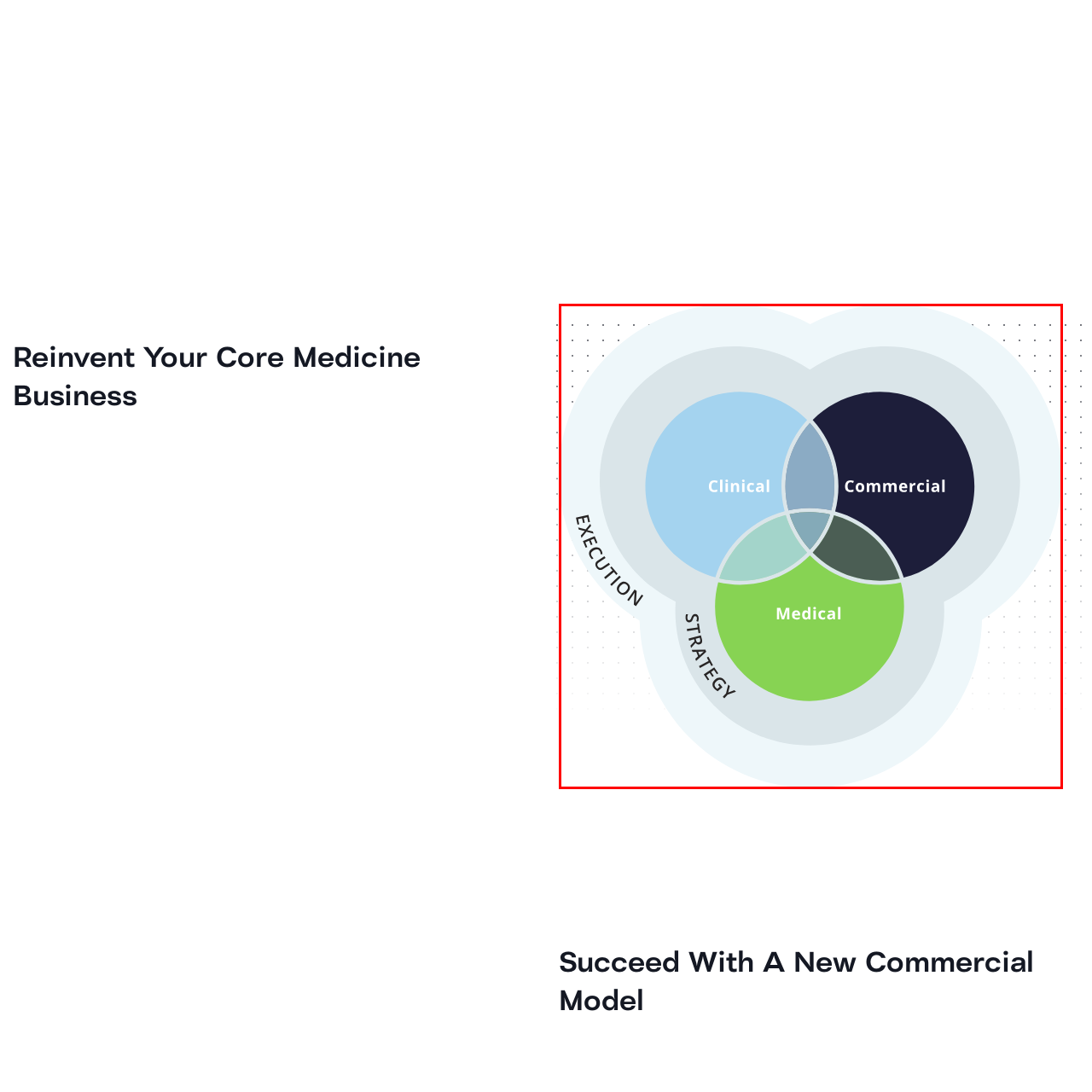Provide an extensive and detailed caption for the image section enclosed by the red boundary.

The image titled "Digital" illustrates a Venn diagram highlighting the interconnectedness of three essential domains in the healthcare industry: Clinical, Commercial, and Medical. The diagram features overlapping circles, with Clinical represented in light blue, Commercial in dark blue, and Medical in vibrant green. The central intersection of these circles emphasizes the importance of integrating these areas to enhance core business strategies within the medicine sector. Surrounding the diagram are the words "EXECUTION" and "STRATEGY," suggesting a focus on the operational elements necessary for successful implementation and planning in the core medicine business. This visual serves as a conceptual framework for organizations aiming to navigate and succeed in the evolving healthcare landscape.